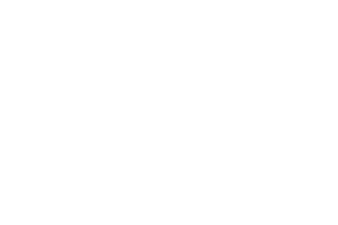Explain the scene depicted in the image, including all details.

This image likely showcases one of the properties listed for sale, specifically featuring elements that highlight its appeal. The listing describes a stunning extra-large one-bedroom home located at 403 78 Richmond Street, Fraserview, New Westminster, which has recently been sold. The property boasts a large balcony with fabulous views, ideal for relaxation and outdoor enjoyment.

Additional details emphasize the spacious layout uncommon for a one-bedroom contemporary building, with an in-suite laundry room that offers extra storage space or potential for a small office. For those interested in viewings, the listing encourages immediate contact for private showings, with an age restriction of 45+ for potential residents. This engaging presentation not only highlights the property’s features but also conveys a sense of tranquility and desirable living environment.